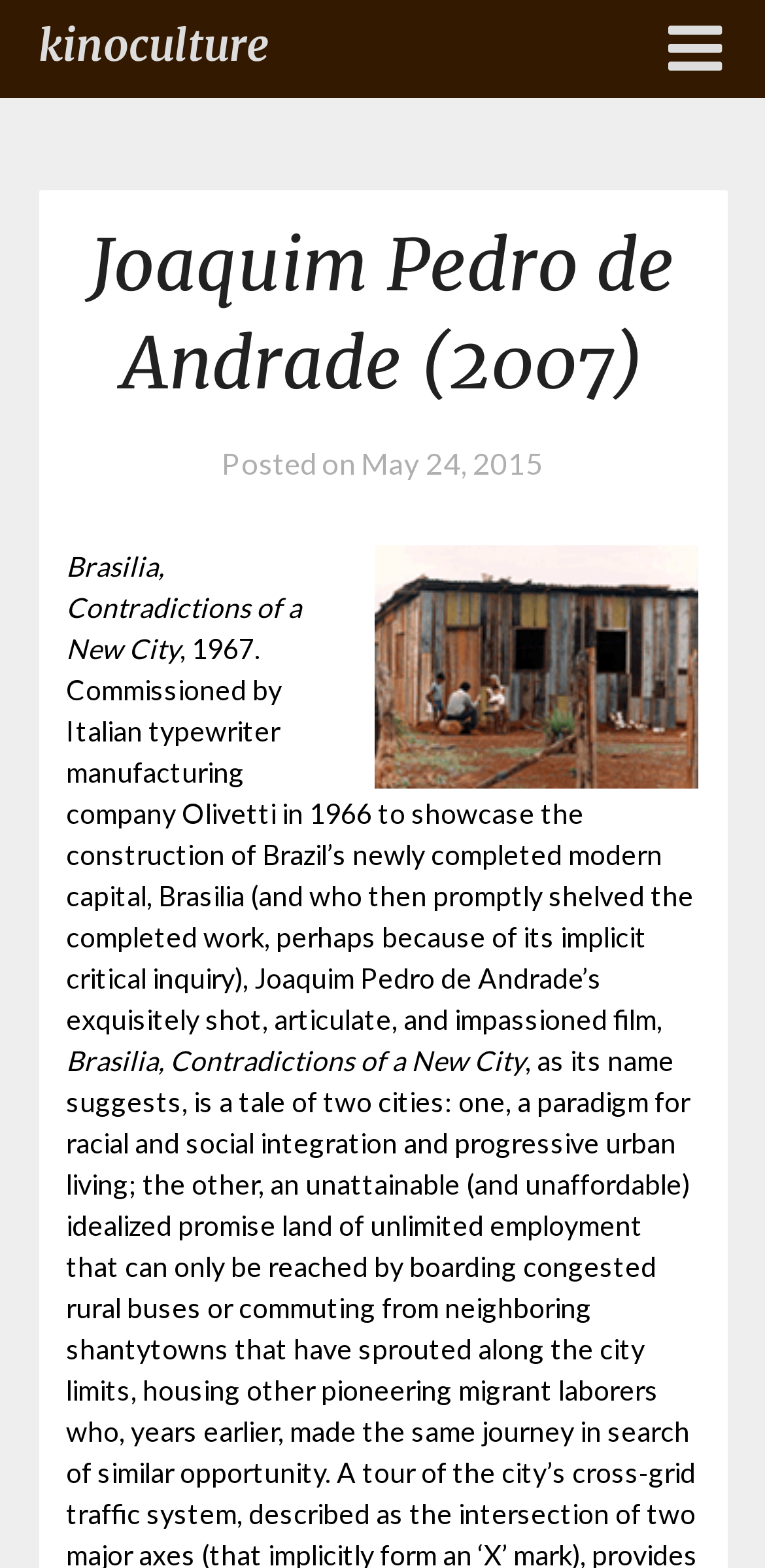Generate a comprehensive description of the webpage content.

The webpage is about the 2007 film "Joaquim Pedro de Andrade" and appears to be a blog post or article. At the top, there is a link to "kinoculture" on the left side, and a hamburger menu icon on the right side. Below these elements, there is a header section that spans almost the entire width of the page. Within this header, the title "Joaquim Pedro de Andrade (2007)" is prominently displayed. 

To the right of the title, there is a "Posted on" label, followed by a link to the date "May 24, 2015". This date is also marked as a time element. Below the title and date, there is an image related to "brasilia" that takes up about half of the page width. 

On the left side of the image, there are two blocks of text. The first block is a brief title or caption, "Brasilia, Contradictions of a New City", and the second block is a longer paragraph that provides more information about the film, including its background, commission, and themes. The text is well-structured and easy to read, with a clear hierarchy of headings and paragraphs.